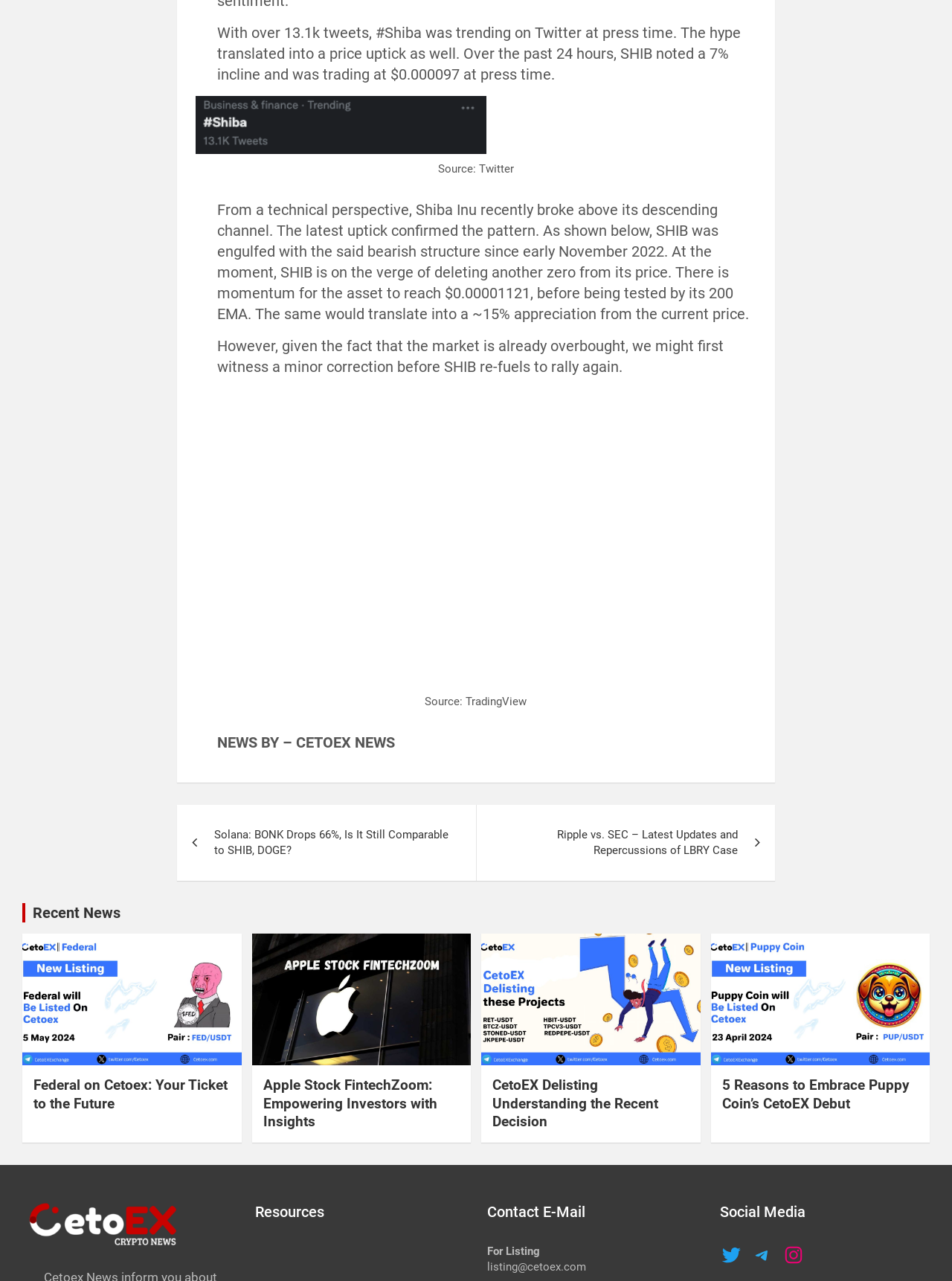Locate the bounding box coordinates of the element that needs to be clicked to carry out the instruction: "Read the news about Solana". The coordinates should be given as four float numbers ranging from 0 to 1, i.e., [left, top, right, bottom].

[0.186, 0.629, 0.5, 0.688]